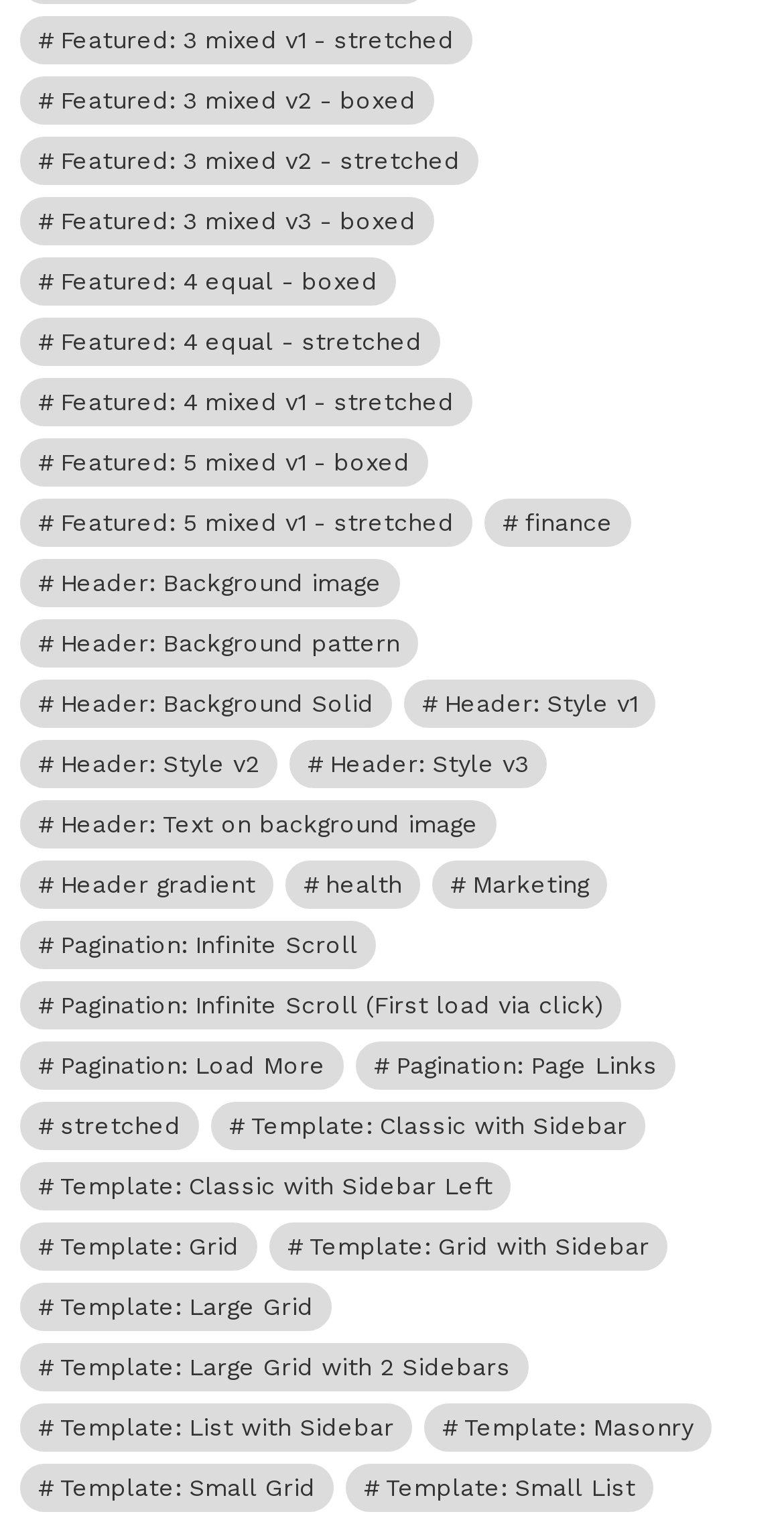Please identify the bounding box coordinates of the region to click in order to complete the task: "View featured 3 mixed v1 - stretched". The coordinates must be four float numbers between 0 and 1, specified as [left, top, right, bottom].

[0.026, 0.01, 0.603, 0.042]